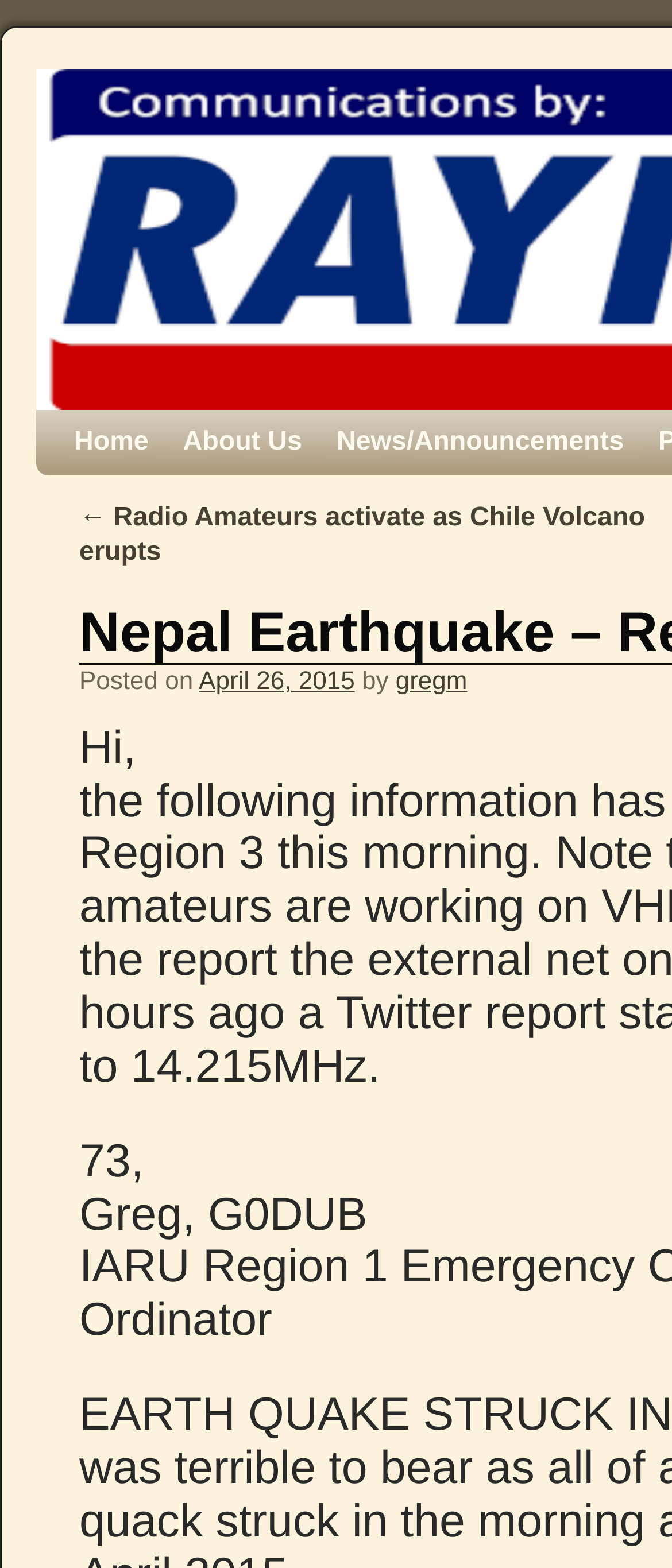Using the webpage screenshot, find the UI element described by News/Announcements. Provide the bounding box coordinates in the format (top-left x, top-left y, bottom-right x, bottom-right y), ensuring all values are floating point numbers between 0 and 1.

[0.427, 0.261, 0.835, 0.303]